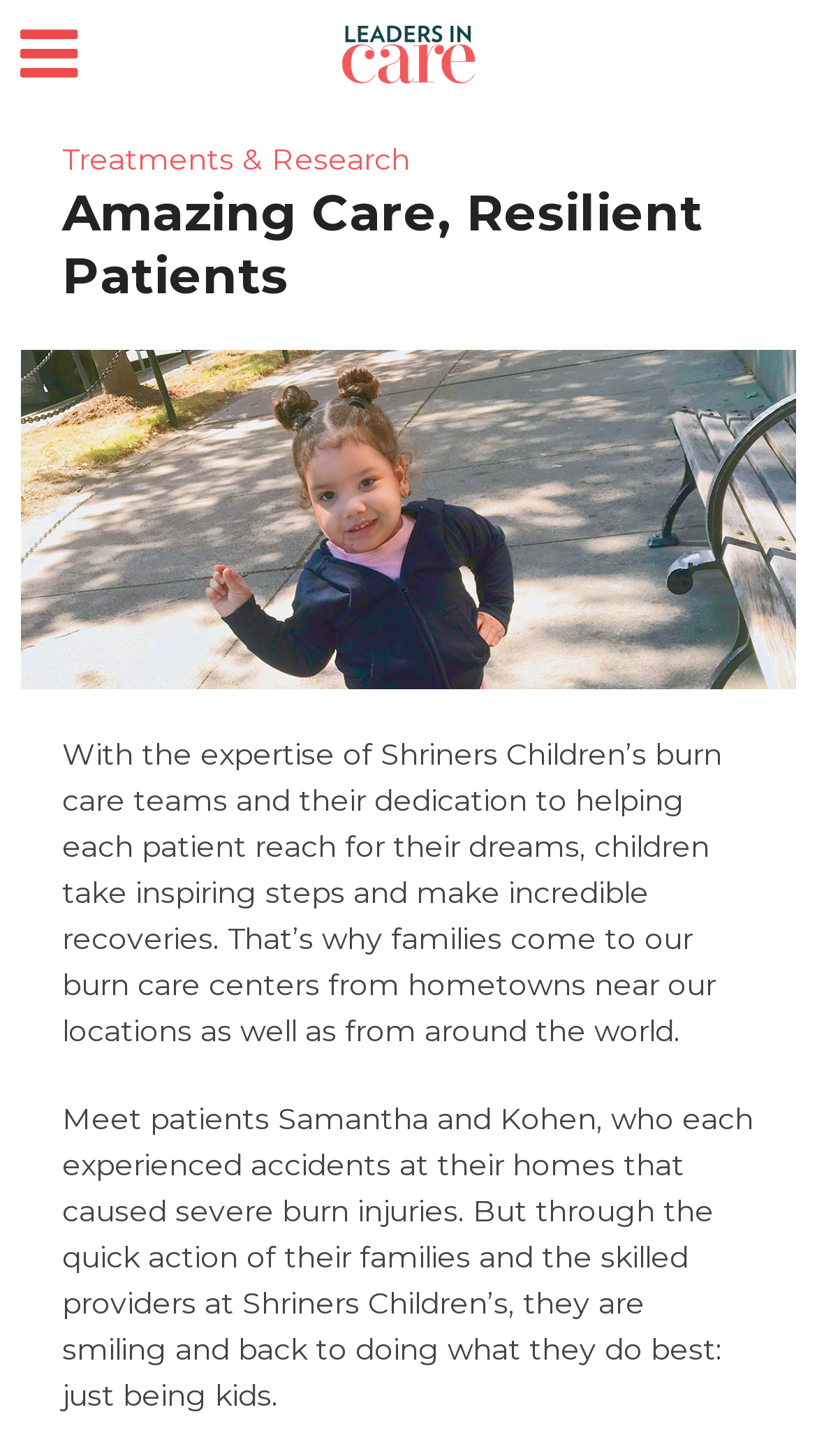Provide a comprehensive description of the webpage.

The webpage is about Amazing Care and Resilient Patients, with a focus on Leaders in Care. At the top left corner, there is a small icon represented by a Unicode character '\uf0c9'. Next to it, on the top center, is a link labeled "Leaders In Care" with an accompanying image. 

Below the top section, there is a header that spans the entire width of the page. Within this header, there are two main sections. On the left, there is a link to "Treatments & Research", and on the right, there is a heading that reads "Amazing Care, Resilient Patients". 

The main content of the page is divided into three paragraphs. The first paragraph describes the expertise of Shriners Children's burn care teams and their dedication to helping patients recover. The second paragraph introduces two patients, Samantha and Kohen, who suffered severe burn injuries but were able to recover with the help of Shriners Children's. The third paragraph is a small, almost empty section with a single non-breaking space character.